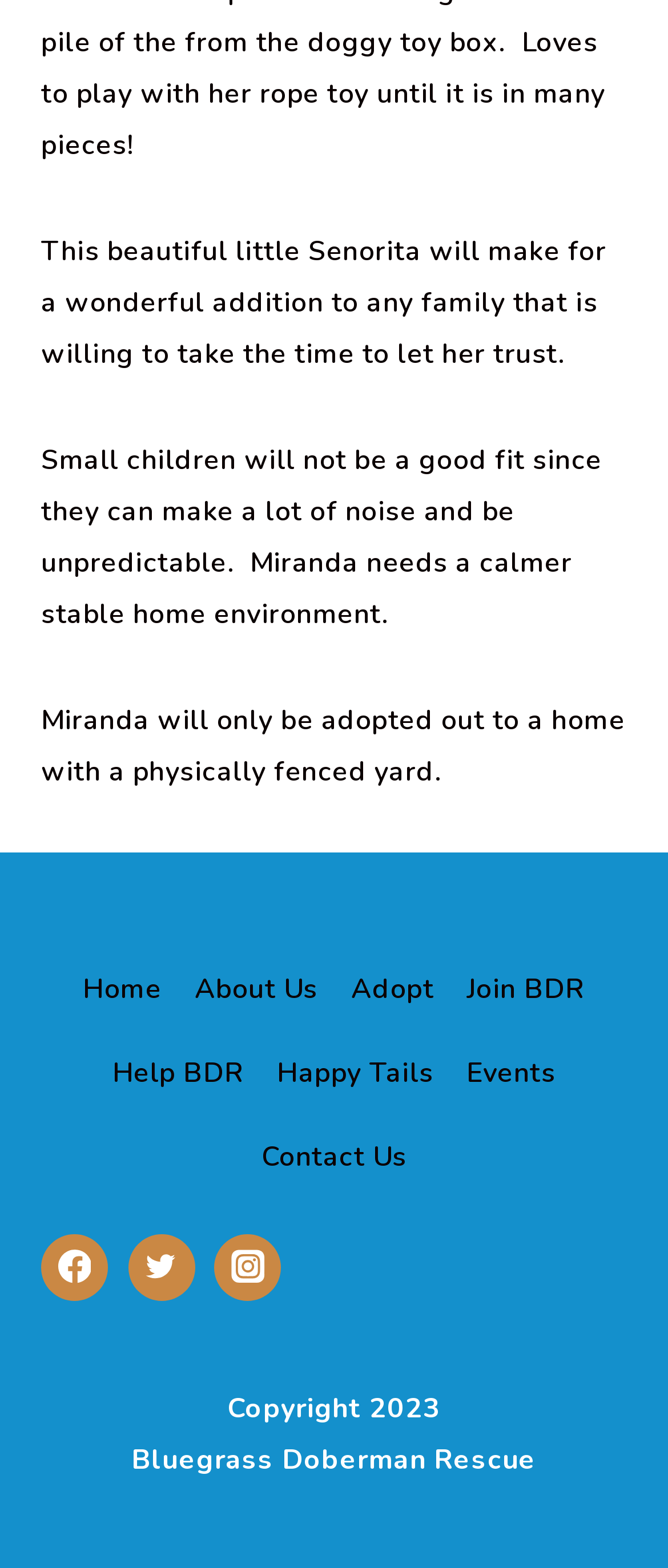Please specify the bounding box coordinates of the element that should be clicked to execute the given instruction: 'Go to the 'Adopt' page'. Ensure the coordinates are four float numbers between 0 and 1, expressed as [left, top, right, bottom].

[0.501, 0.604, 0.674, 0.657]